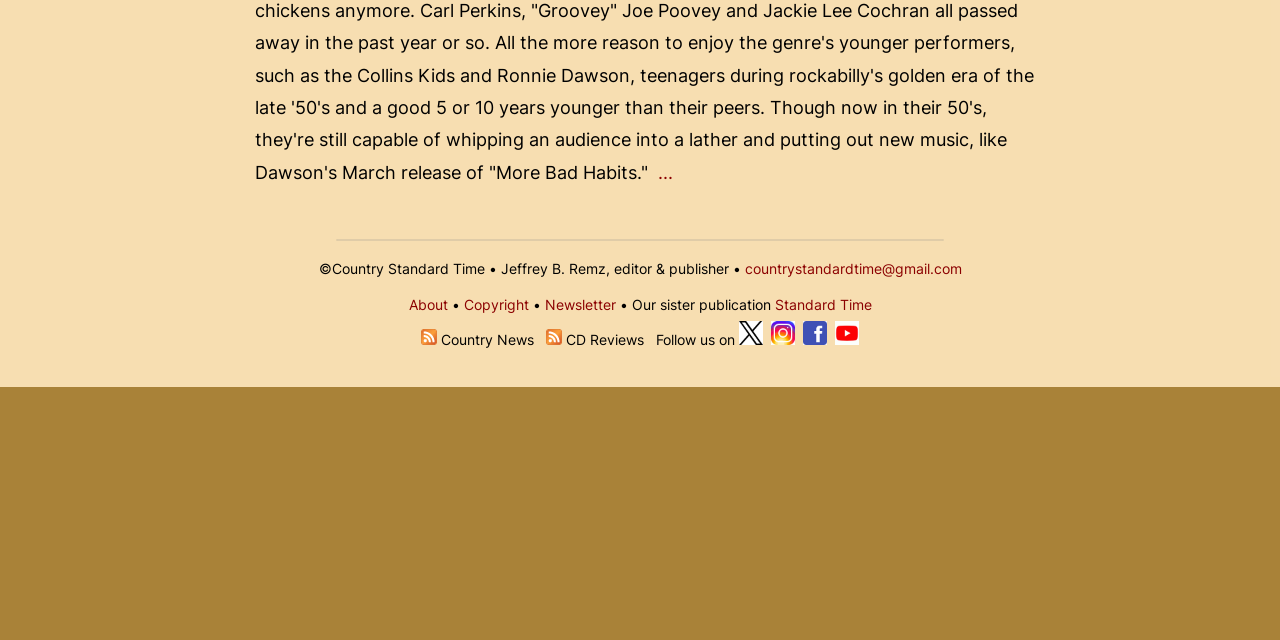From the screenshot, find the bounding box of the UI element matching this description: "About". Supply the bounding box coordinates in the form [left, top, right, bottom], each a float between 0 and 1.

[0.319, 0.463, 0.35, 0.489]